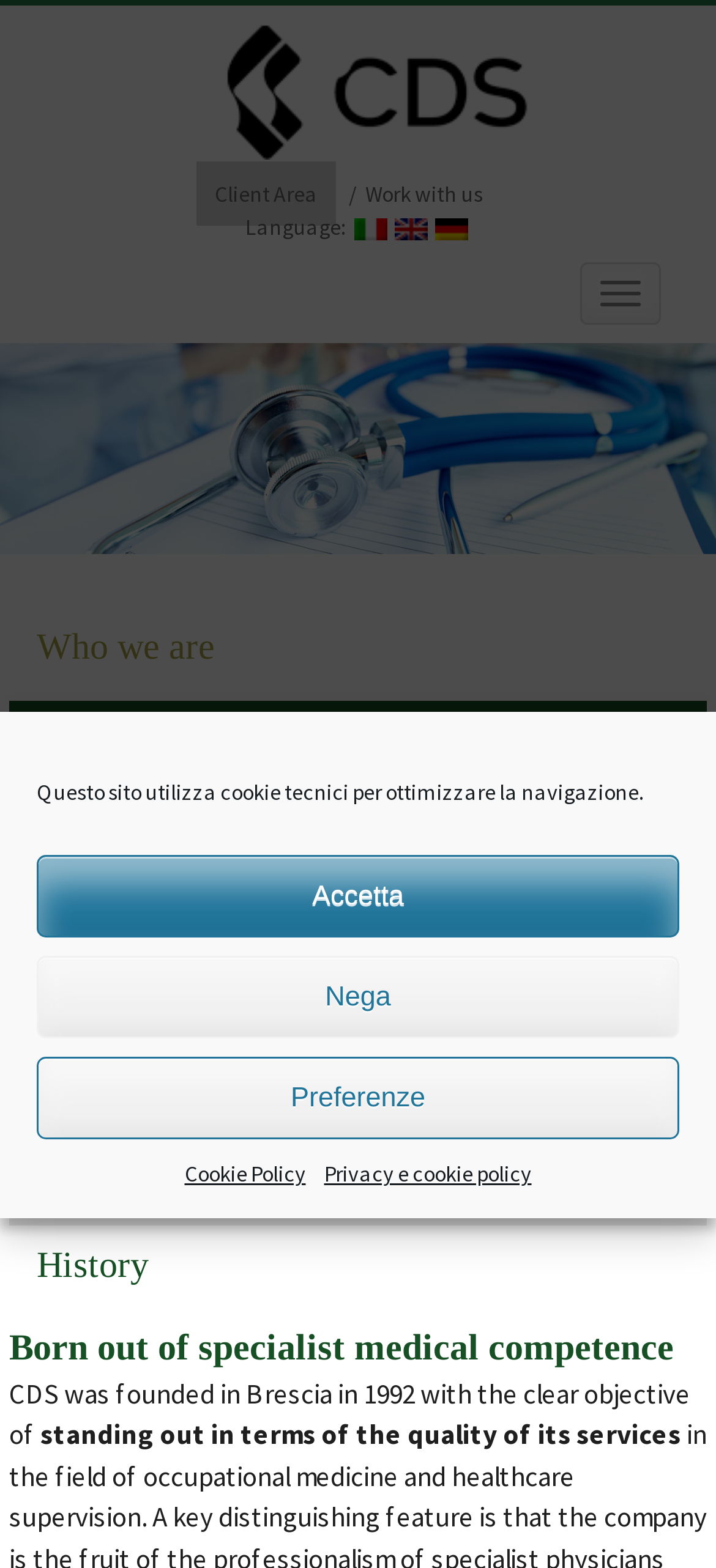What is the language currently selected?
Provide a comprehensive and detailed answer to the question.

I found the answer by looking at the language selection dropdown, where the currently selected language 'it' is displayed with a flag icon.